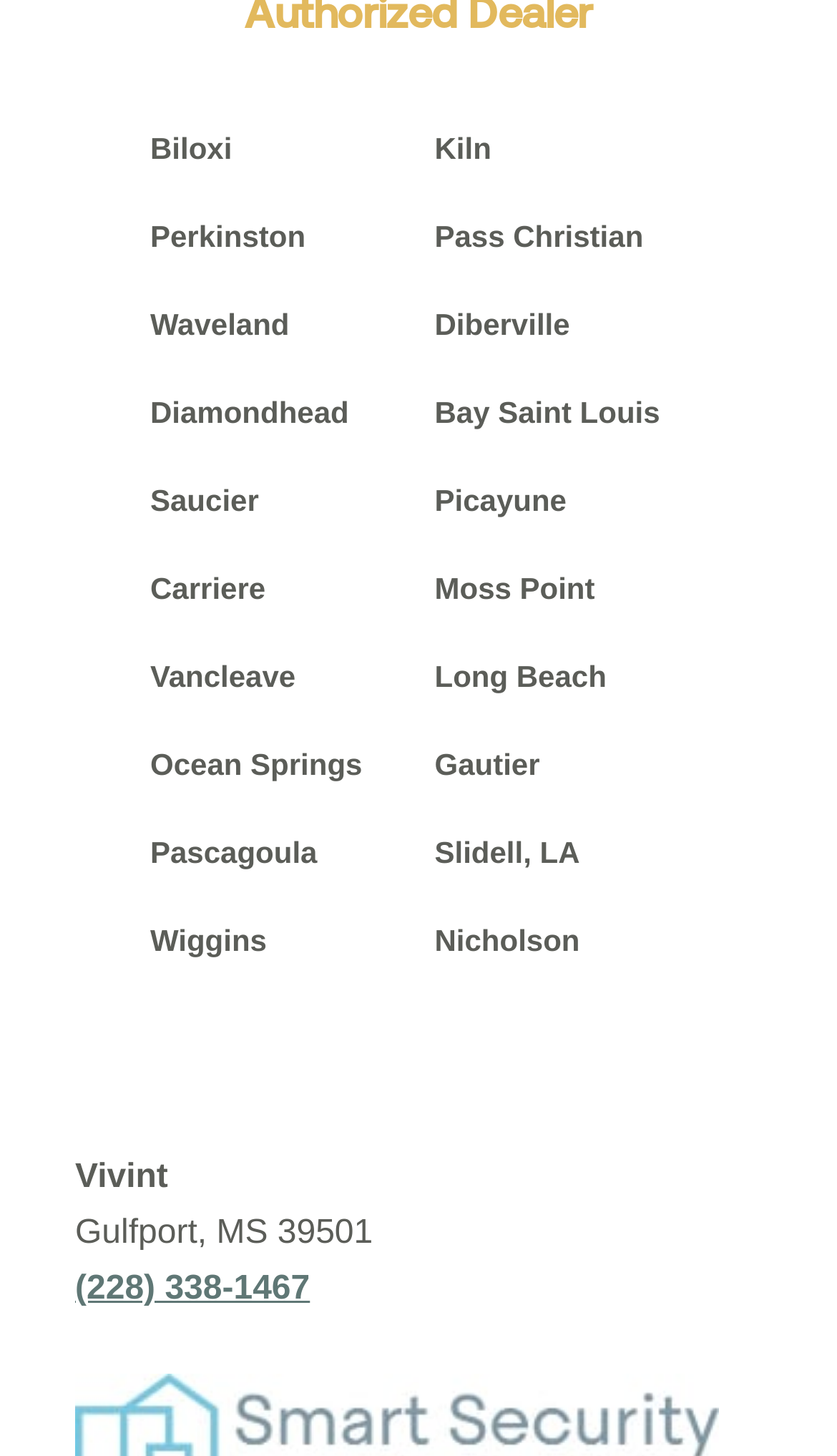Examine the image carefully and respond to the question with a detailed answer: 
What is the city that is located at the bottom of the list?

The answer can be found by looking at the last link element in the list, which has the text 'Nicholson'.